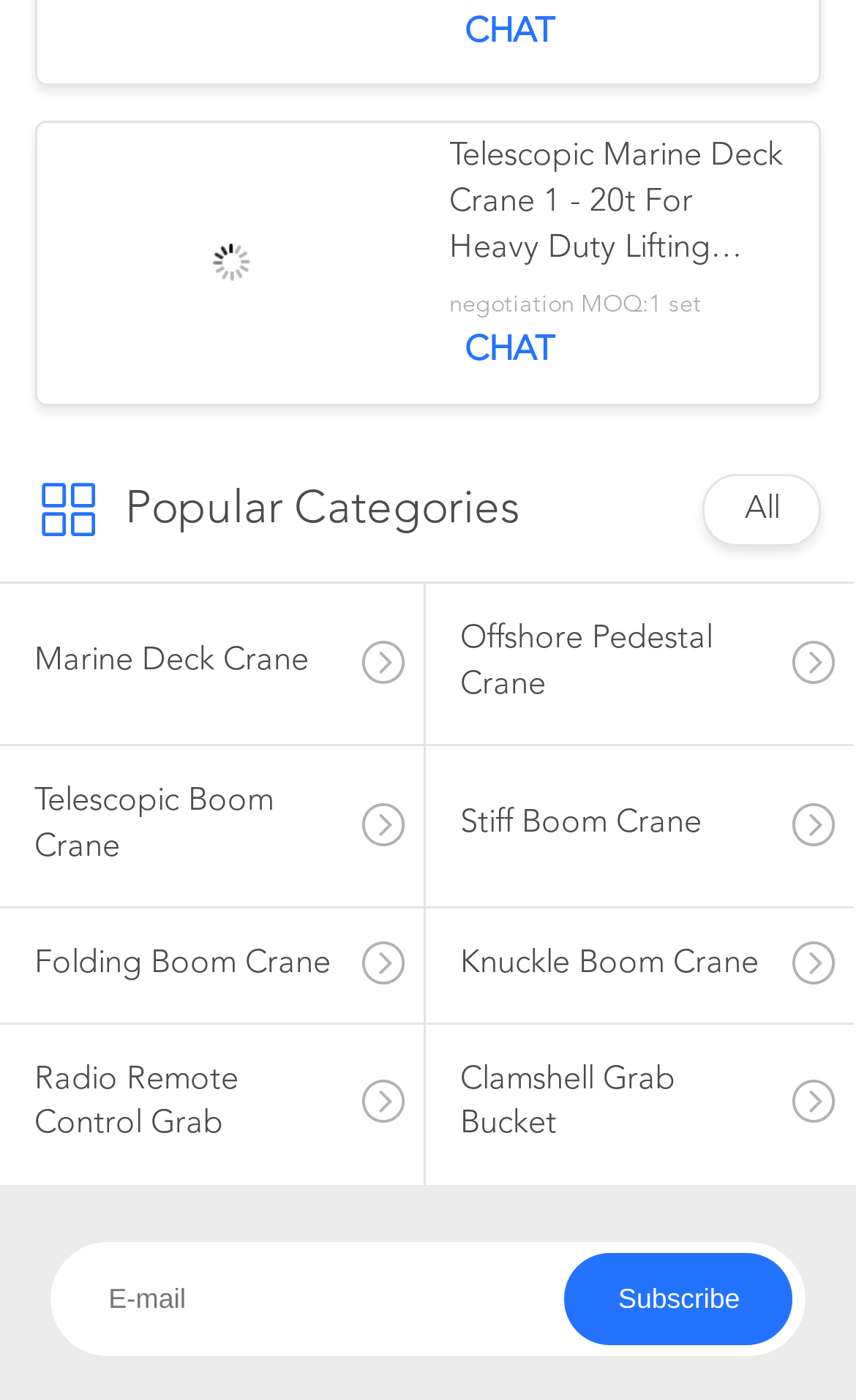From the image, can you give a detailed response to the question below:
How can users contact the seller?

There are two 'CHAT' links on the webpage, suggesting that users can initiate a chat with the seller to inquire about the products or services offered.